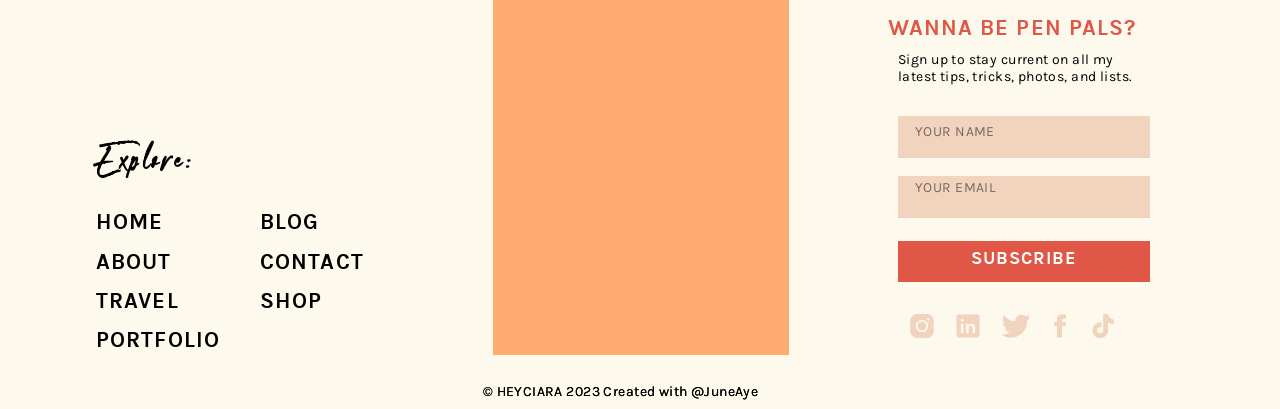Determine the bounding box coordinates for the area that needs to be clicked to fulfill this task: "Subscribe to the newsletter". The coordinates must be given as four float numbers between 0 and 1, i.e., [left, top, right, bottom].

[0.702, 0.604, 0.898, 0.67]